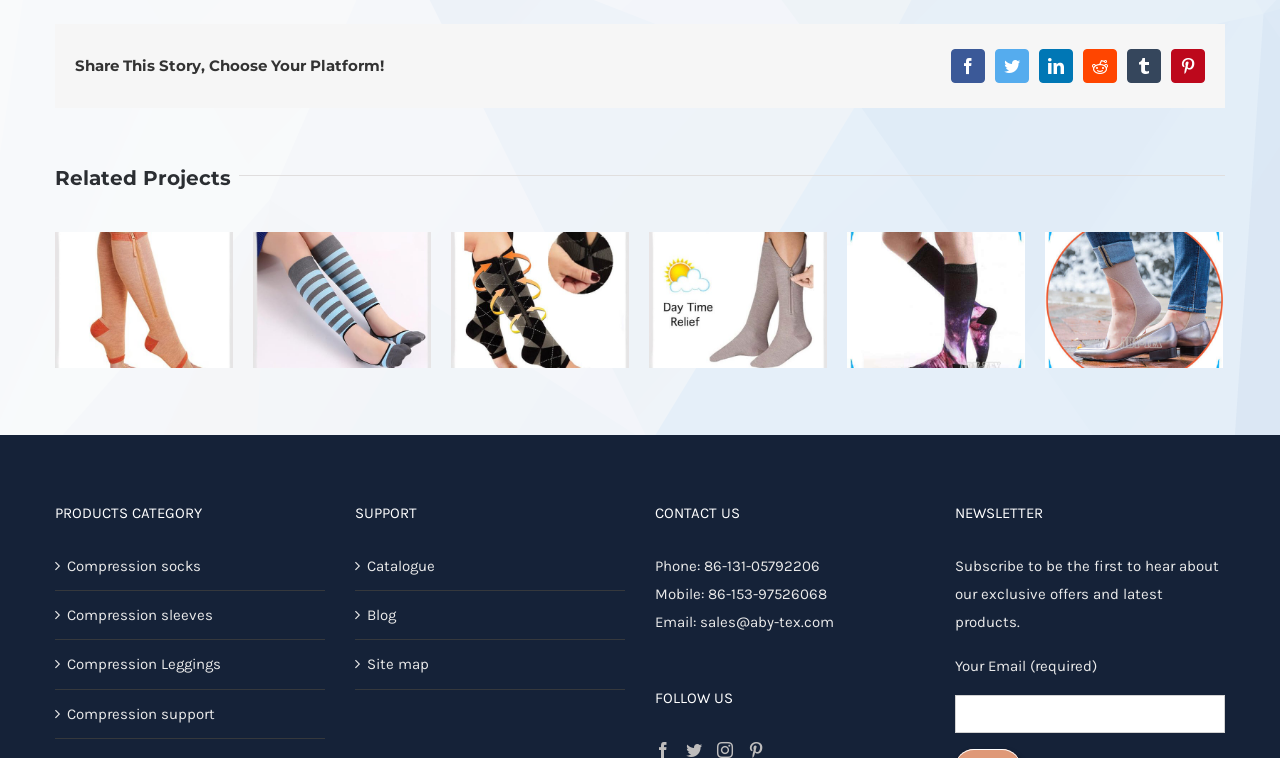Refer to the screenshot and give an in-depth answer to this question: What is the purpose of the social media links at the top?

The social media links at the top, including Facebook, Twitter, LinkedIn, Reddit, Tumblr, and Pinterest, are provided to allow users to share the story or content on their preferred social media platforms.